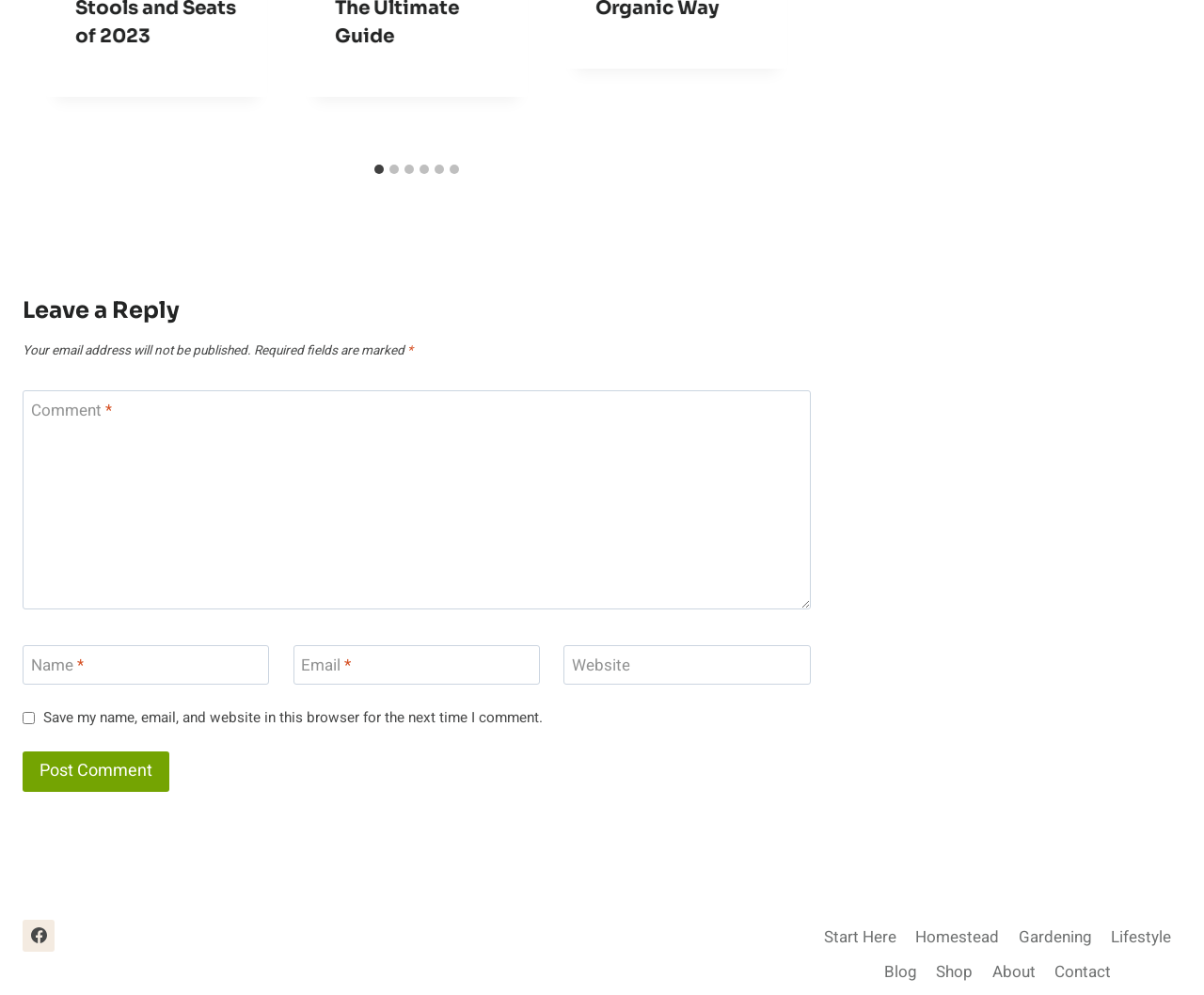What is the purpose of the checkbox?
Analyze the screenshot and provide a detailed answer to the question.

The checkbox is labeled 'Save my name, email, and website in this browser for the next time I comment', indicating that its purpose is to allow users to save their data for future comments.